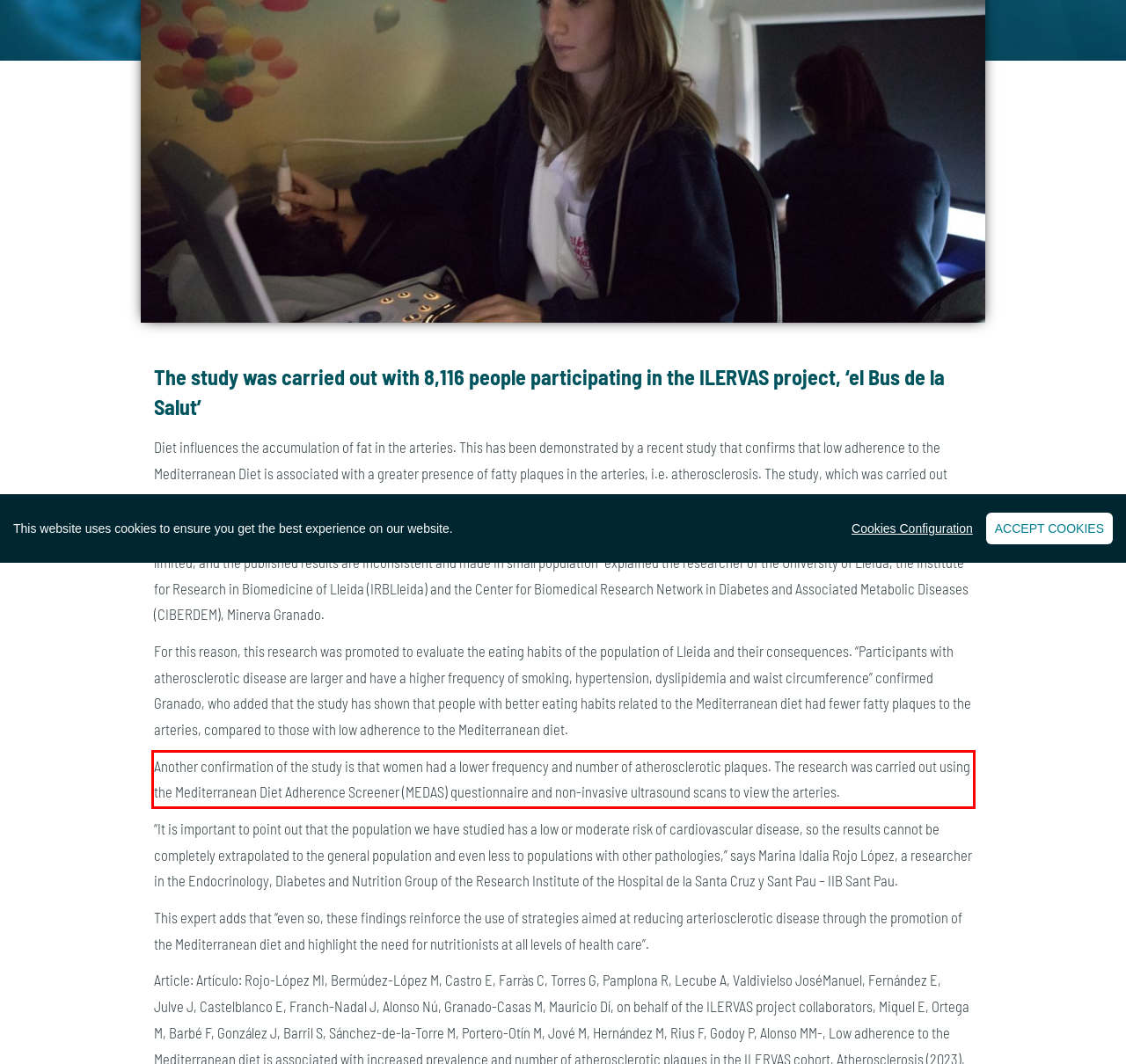Please analyze the screenshot of a webpage and extract the text content within the red bounding box using OCR.

Another confirmation of the study is that women had a lower frequency and number of atherosclerotic plaques. The research was carried out using the Mediterranean Diet Adherence Screener (MEDAS) questionnaire and non-invasive ultrasound scans to view the arteries.